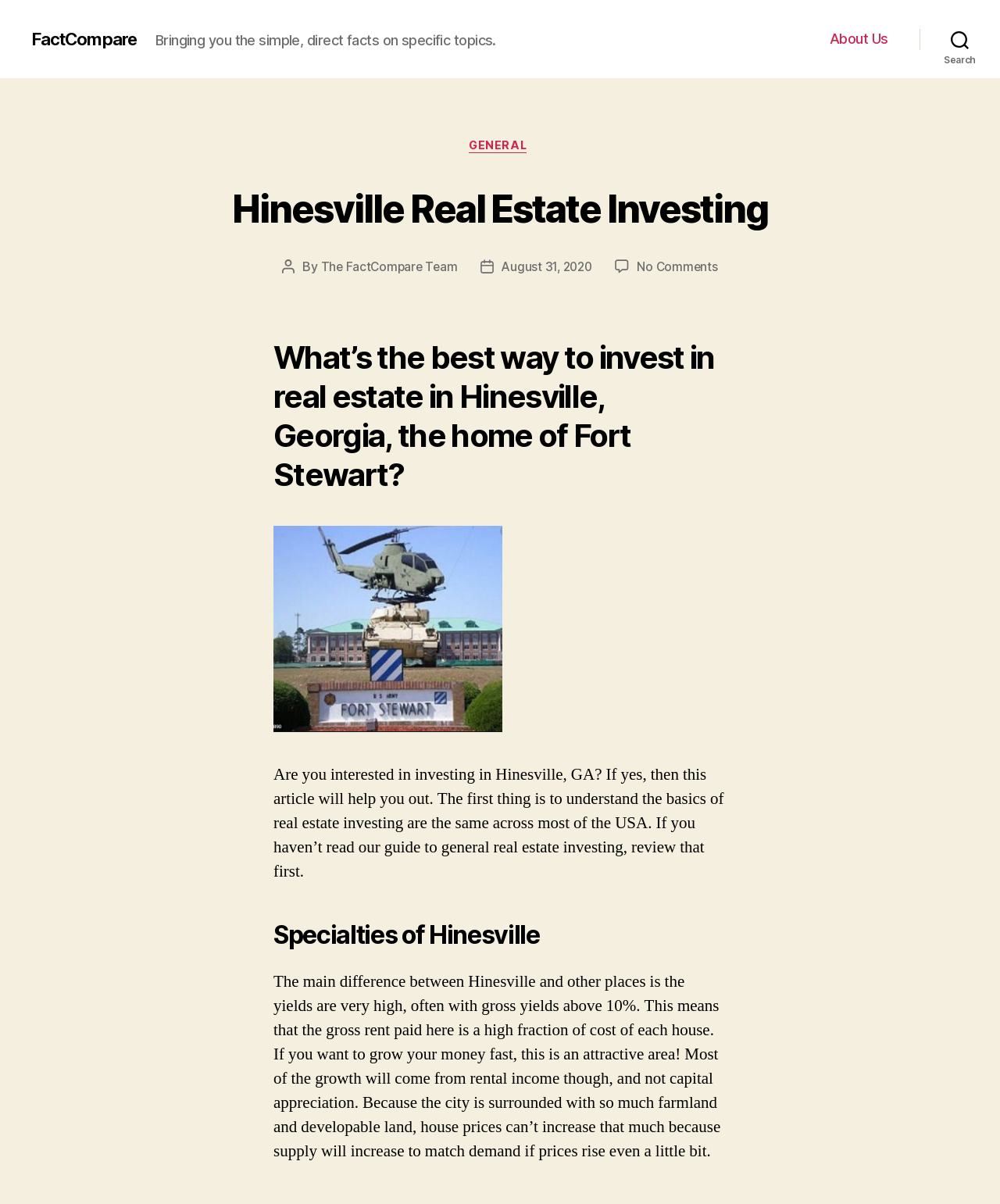Please identify the bounding box coordinates of the region to click in order to complete the given instruction: "Search for a topic". The coordinates should be four float numbers between 0 and 1, i.e., [left, top, right, bottom].

[0.92, 0.022, 1.0, 0.05]